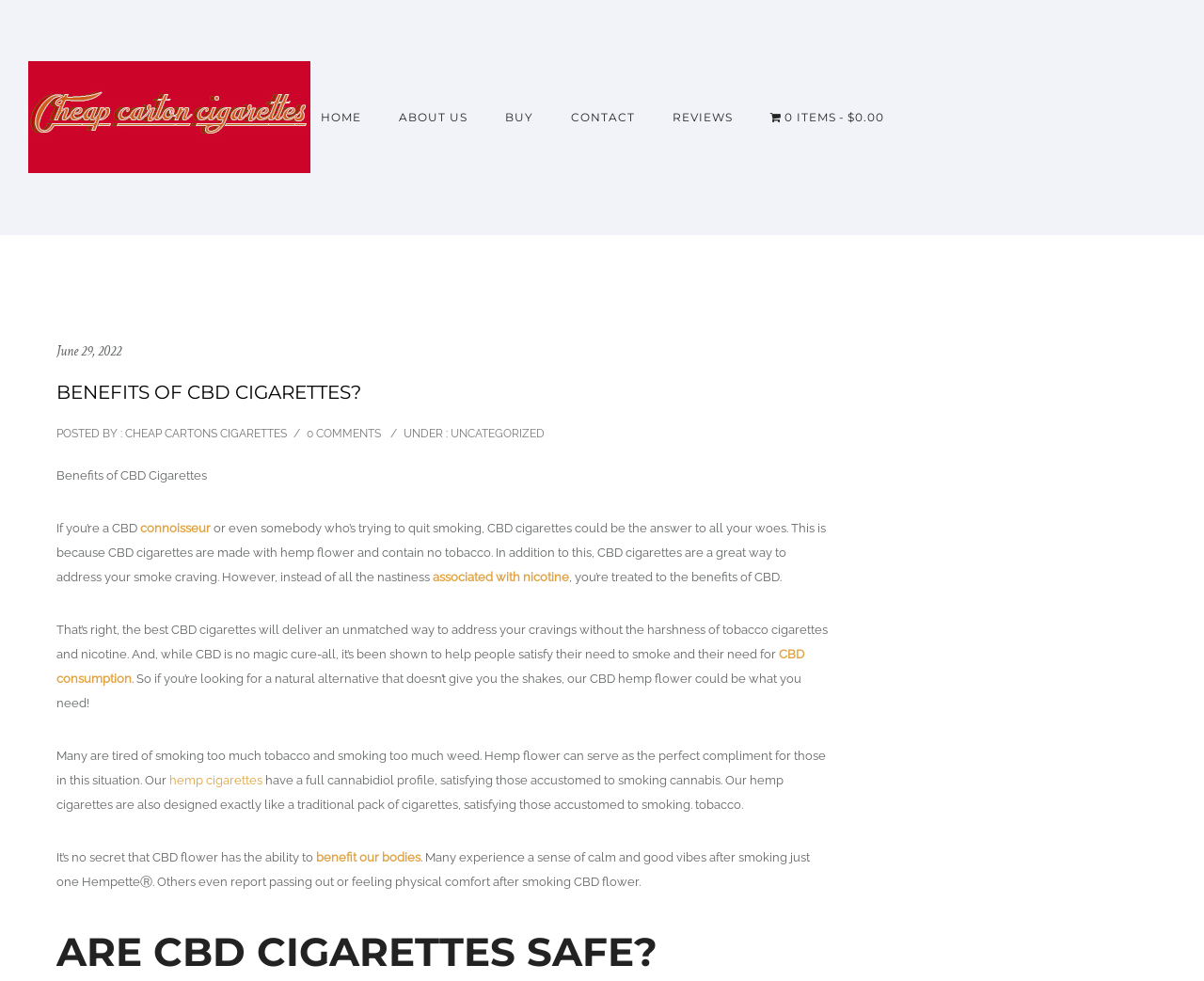Provide your answer in a single word or phrase: 
What is the design of the hemp cigarettes?

Like traditional pack of cigarettes